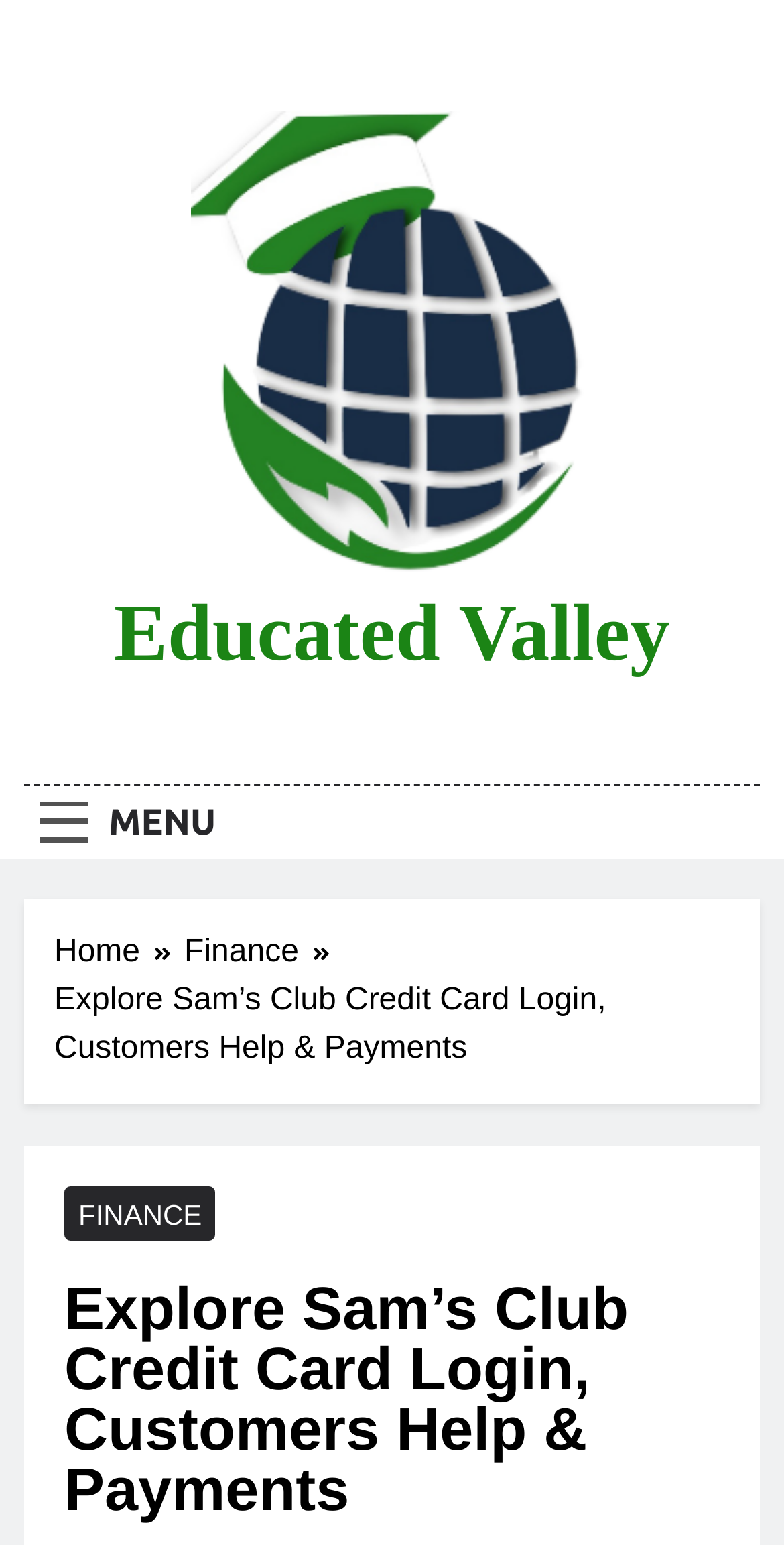What is the tagline of the website?
From the screenshot, provide a brief answer in one word or phrase.

Inspiring Growth Through Knowledge